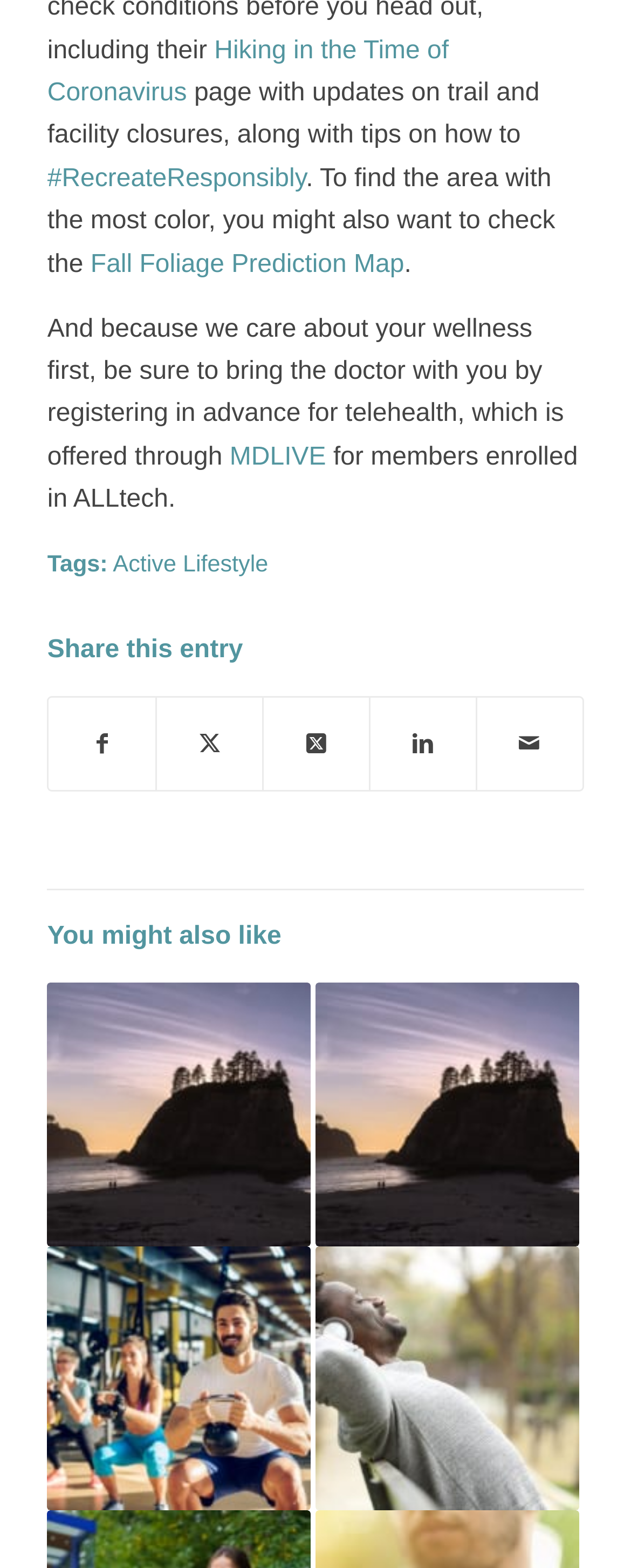Reply to the question with a brief word or phrase: What is the main topic of this webpage?

Hiking